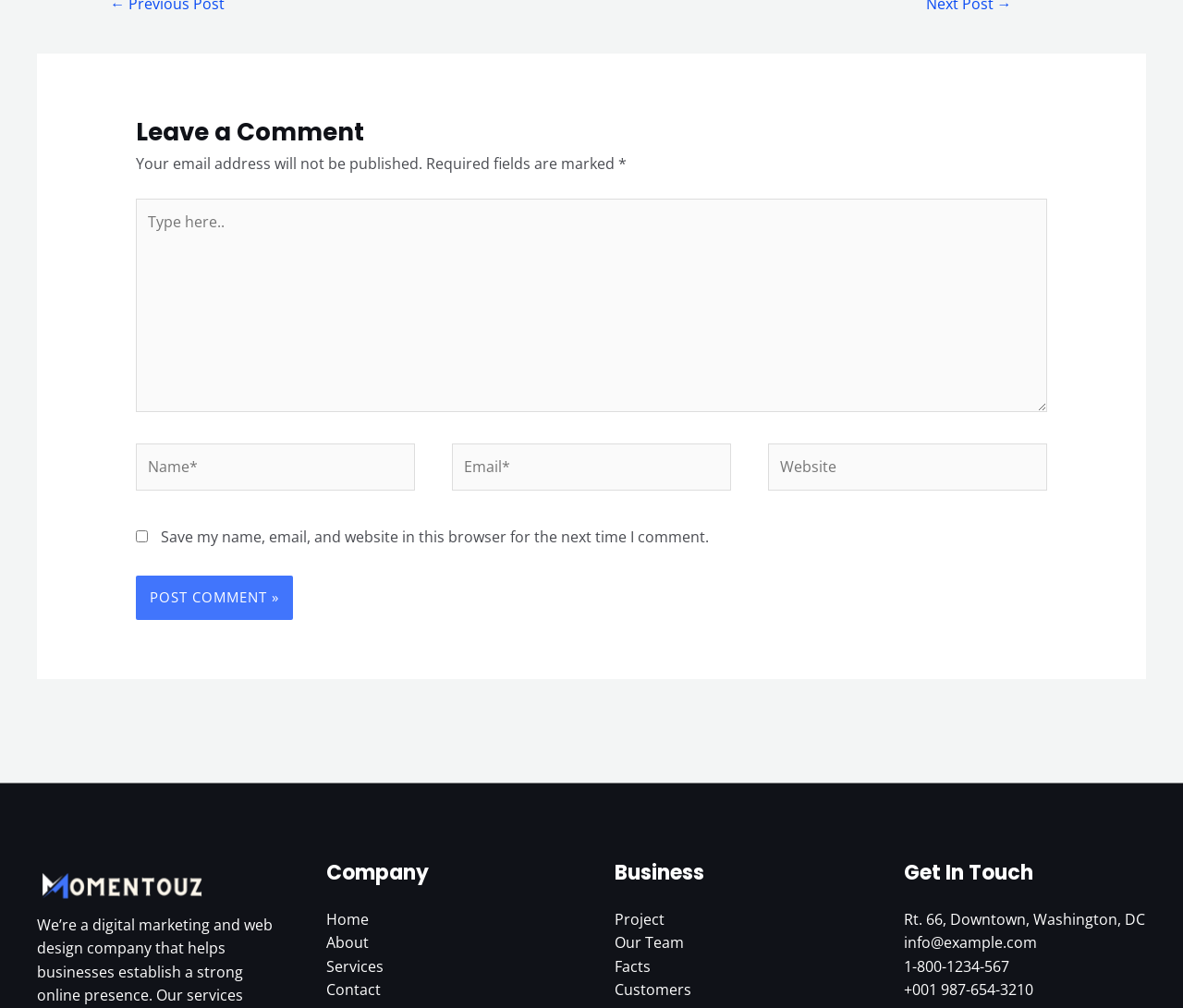Please locate the bounding box coordinates of the element that should be clicked to complete the given instruction: "Click the Post Comment button".

[0.115, 0.571, 0.247, 0.615]